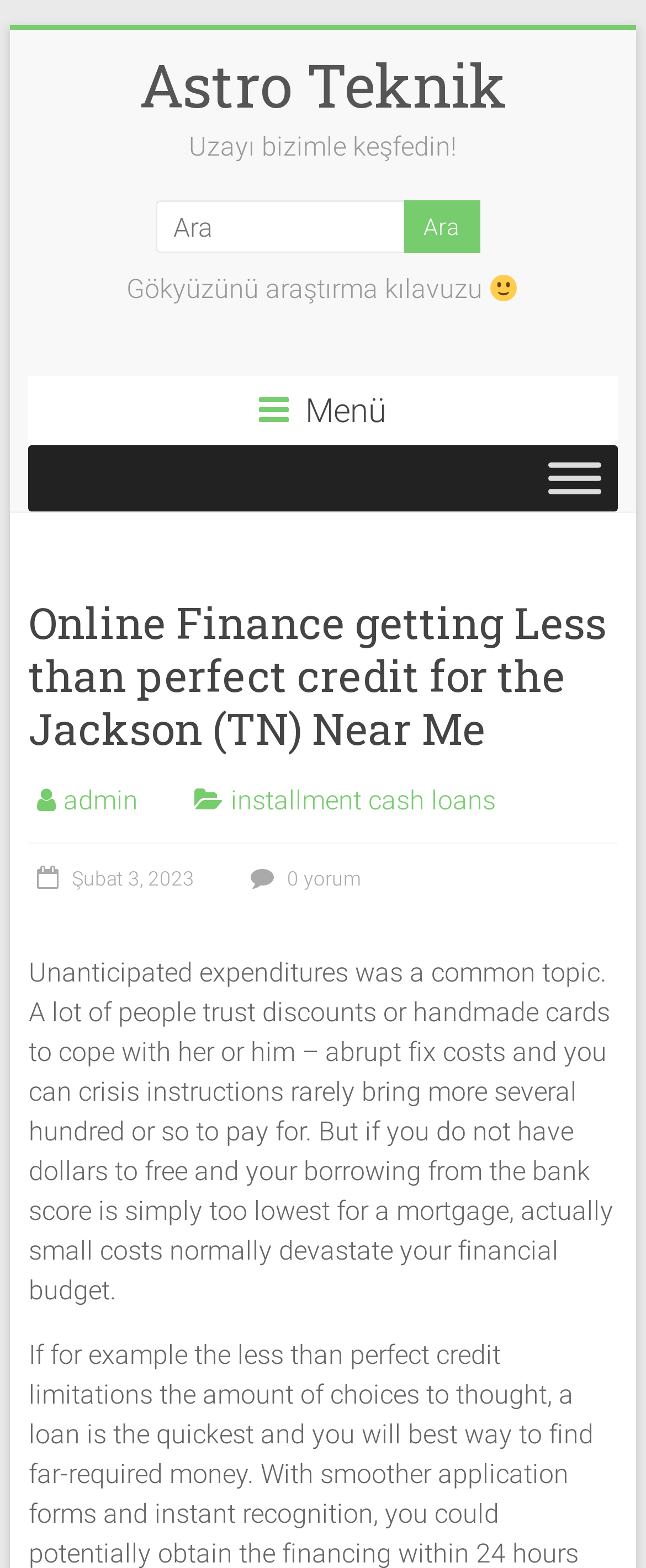Please identify the bounding box coordinates of the element on the webpage that should be clicked to follow this instruction: "Learn about 'Fertilizer for petal leaf succulents'". The bounding box coordinates should be given as four float numbers between 0 and 1, formatted as [left, top, right, bottom].

None